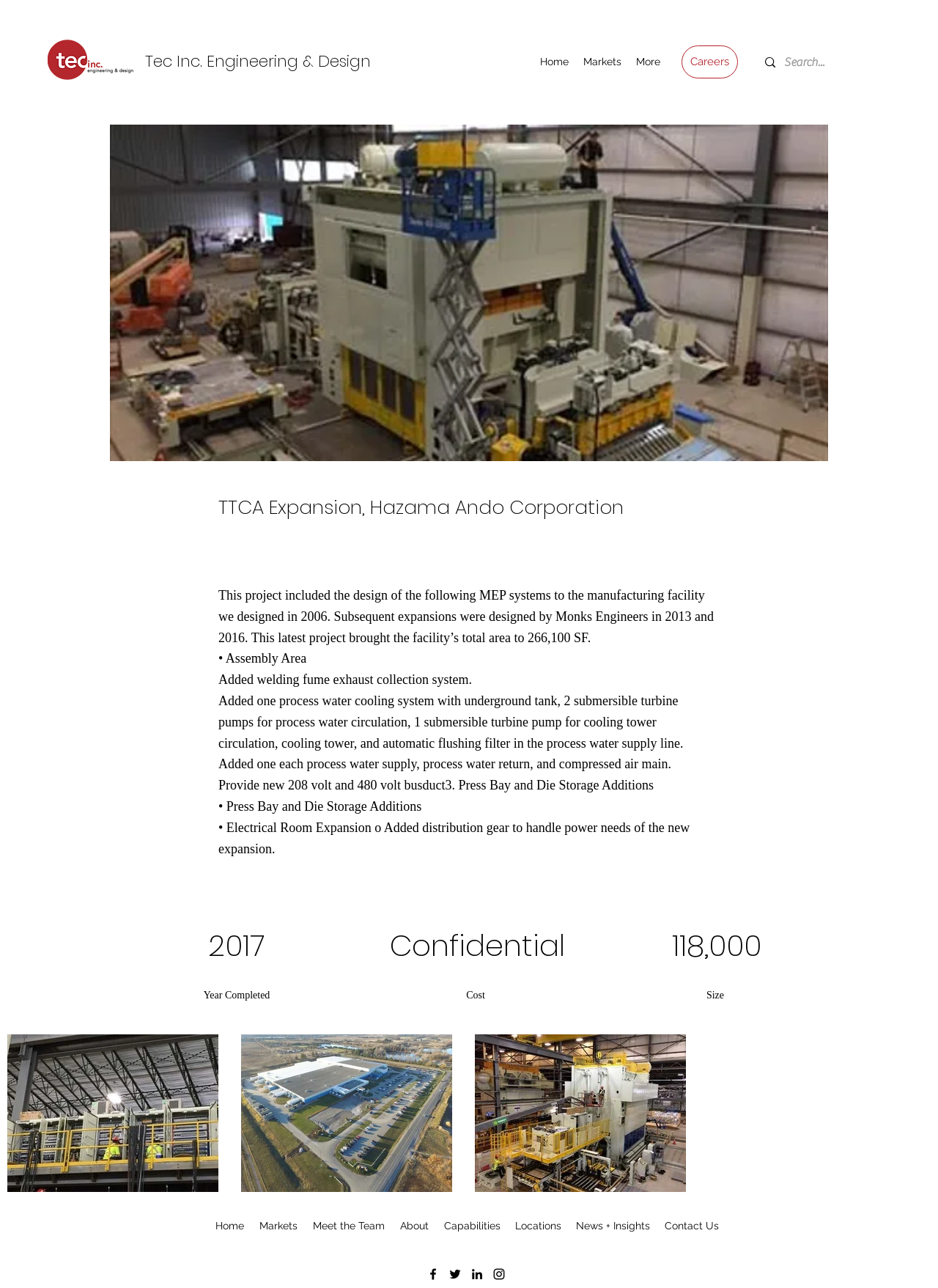Identify the bounding box coordinates of the HTML element based on this description: "The Artifice".

None